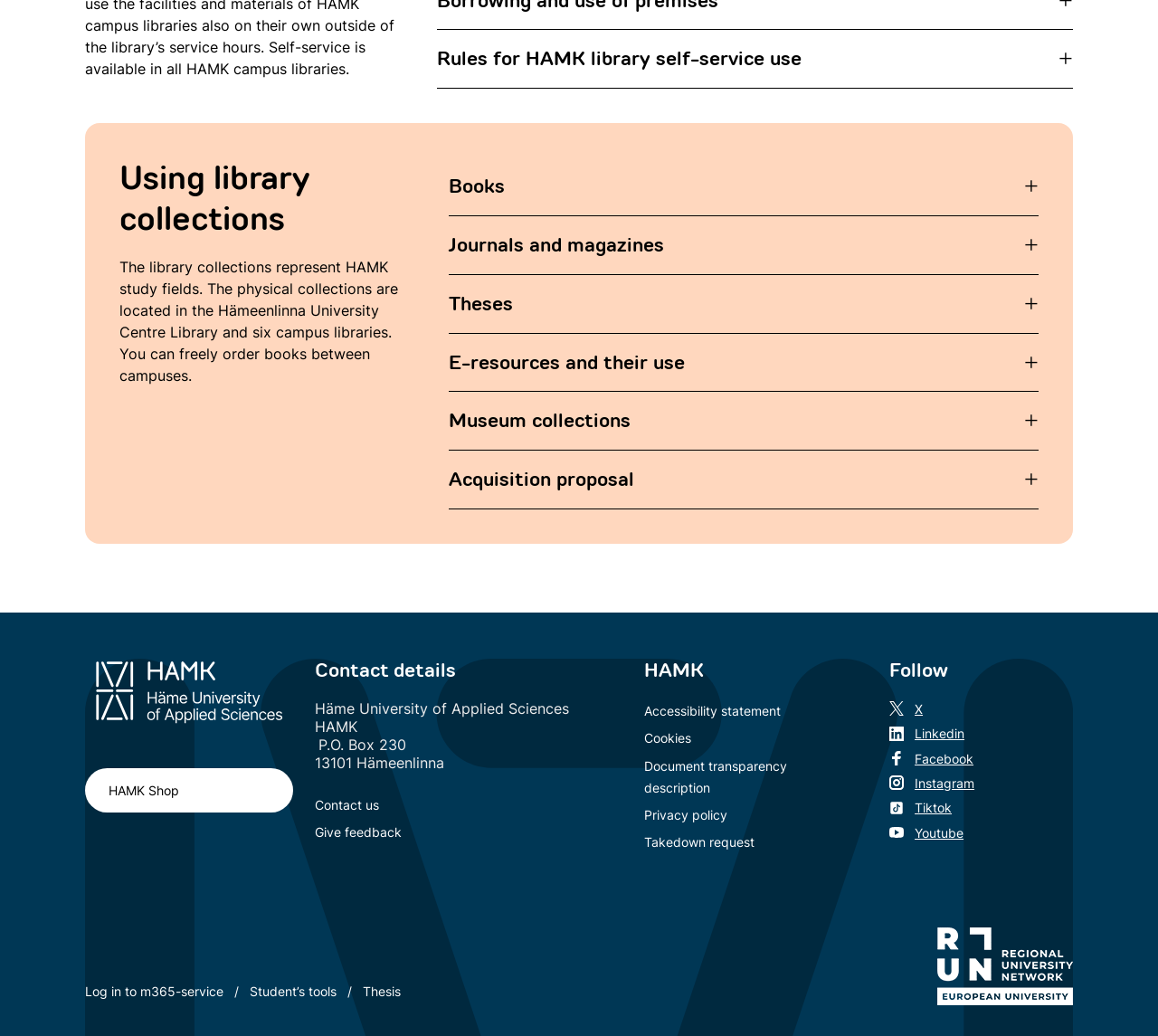Find the bounding box of the element with the following description: "Site Map". The coordinates must be four float numbers between 0 and 1, formatted as [left, top, right, bottom].

None